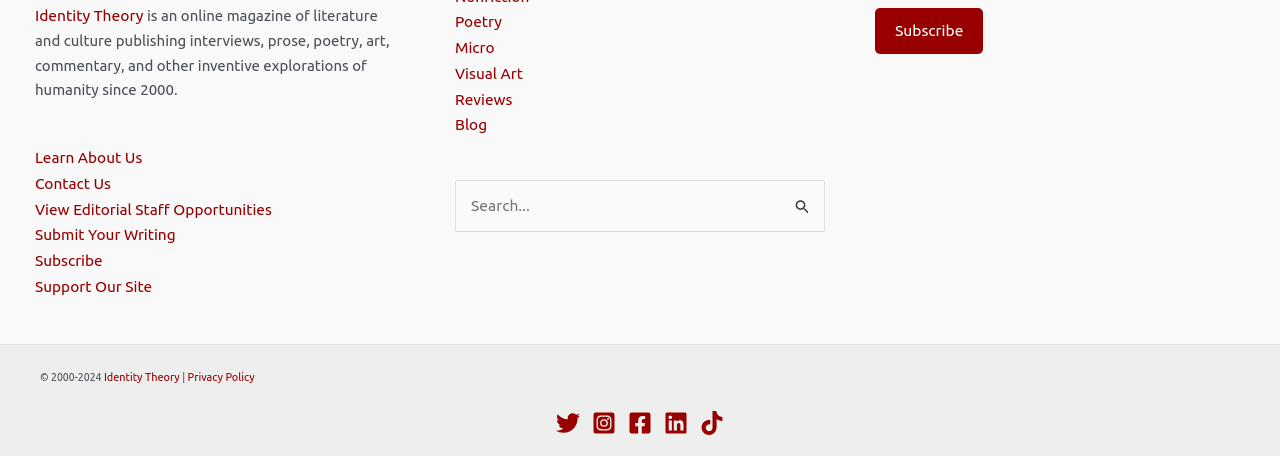What type of content does this website publish?
Using the information from the image, give a concise answer in one word or a short phrase.

Literature and culture